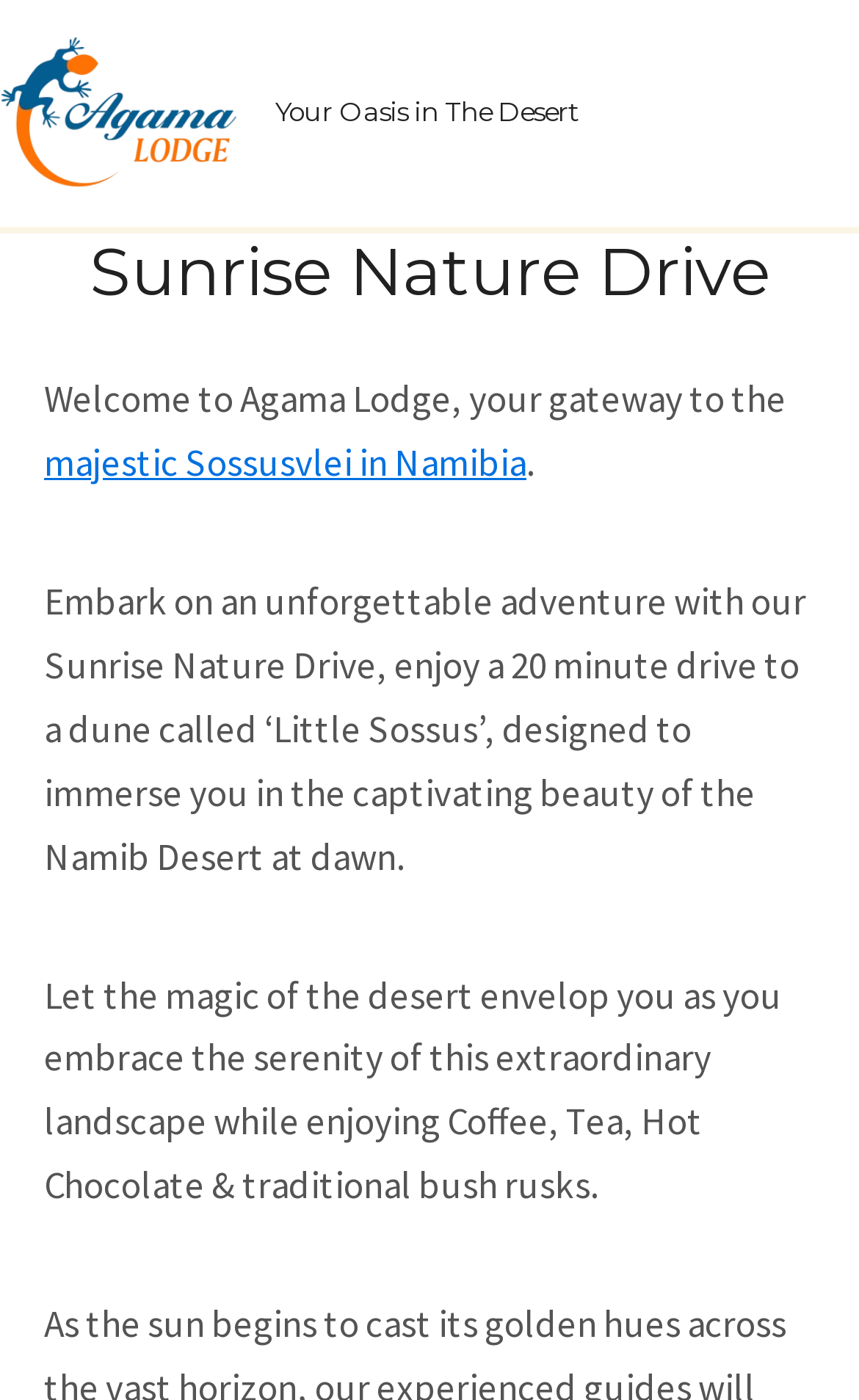Locate the bounding box coordinates of the UI element described by: "alt="Your Oasis in The Desert"". Provide the coordinates as four float numbers between 0 and 1, formatted as [left, top, right, bottom].

[0.0, 0.061, 0.277, 0.095]